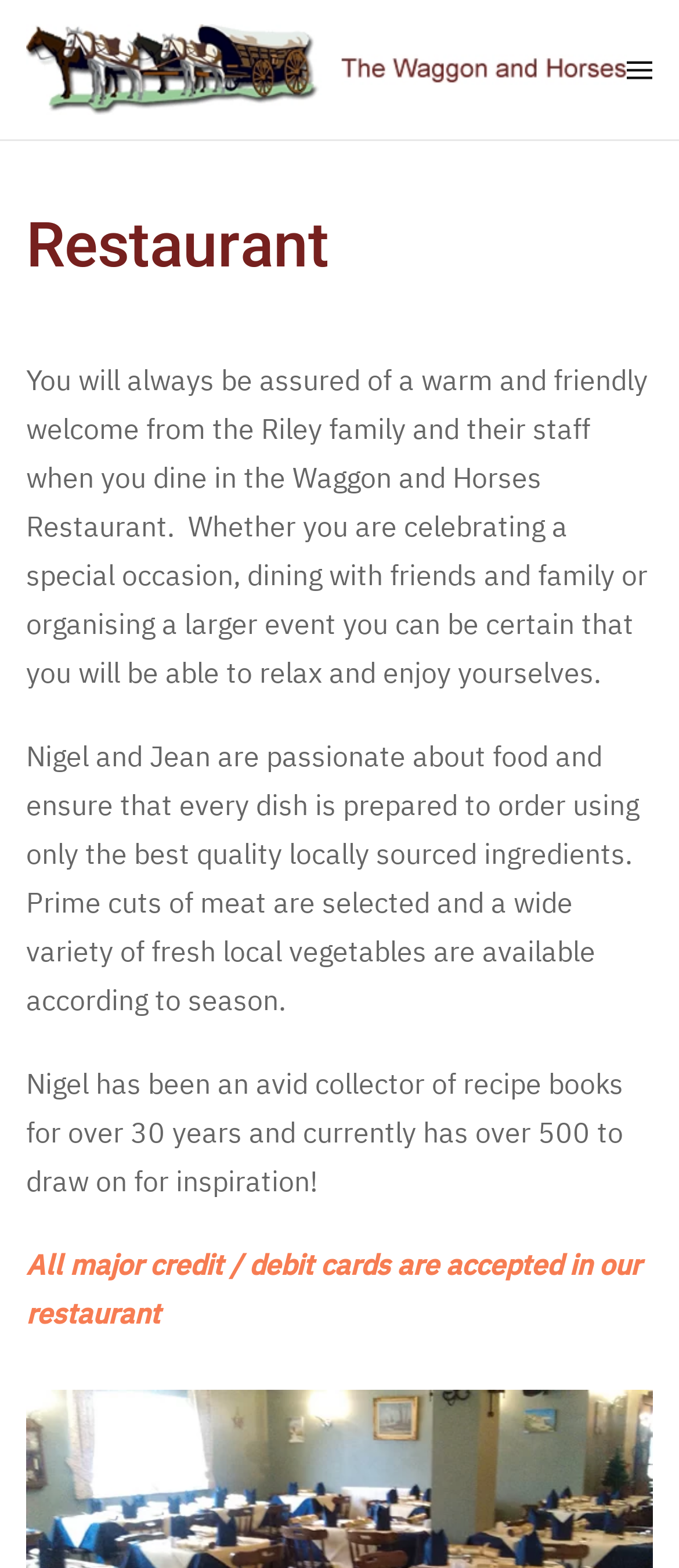Answer succinctly with a single word or phrase:
What is unique about the chef's recipe collection?

Over 500 recipe books